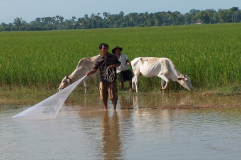Please answer the following question using a single word or phrase: 
What is the color of the sky in the background?

Clear blue